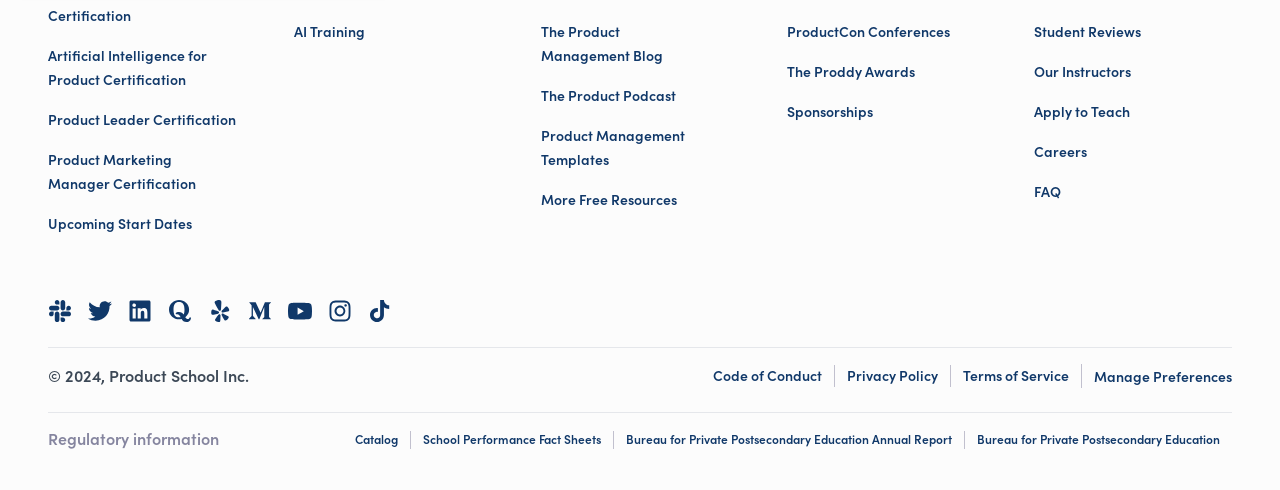Locate the bounding box coordinates of the area you need to click to fulfill this instruction: 'Visit The Product Management Blog'. The coordinates must be in the form of four float numbers ranging from 0 to 1: [left, top, right, bottom].

[0.422, 0.047, 0.518, 0.133]